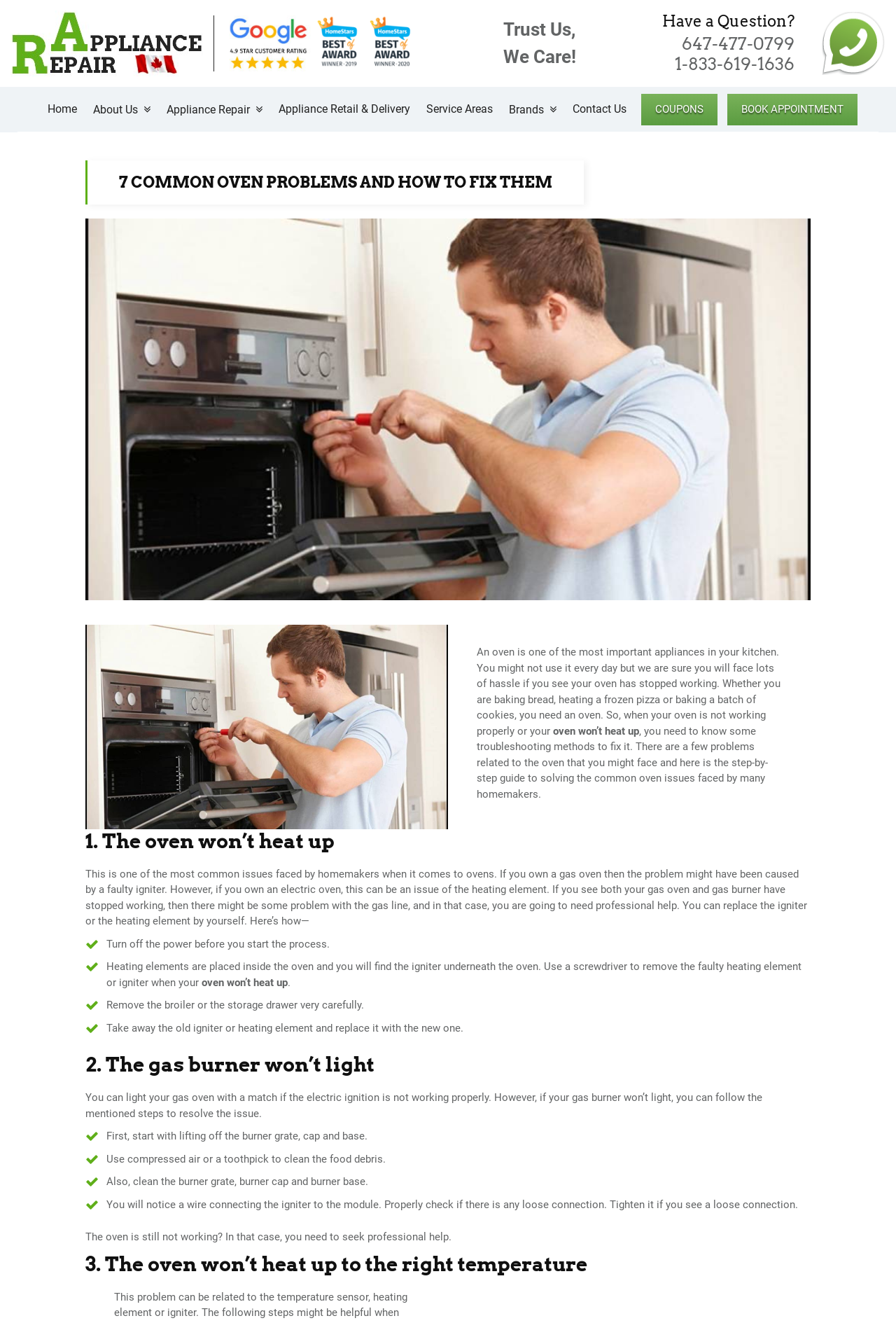Pinpoint the bounding box coordinates of the area that must be clicked to complete this instruction: "Click the 'Home' link".

[0.047, 0.073, 0.091, 0.093]